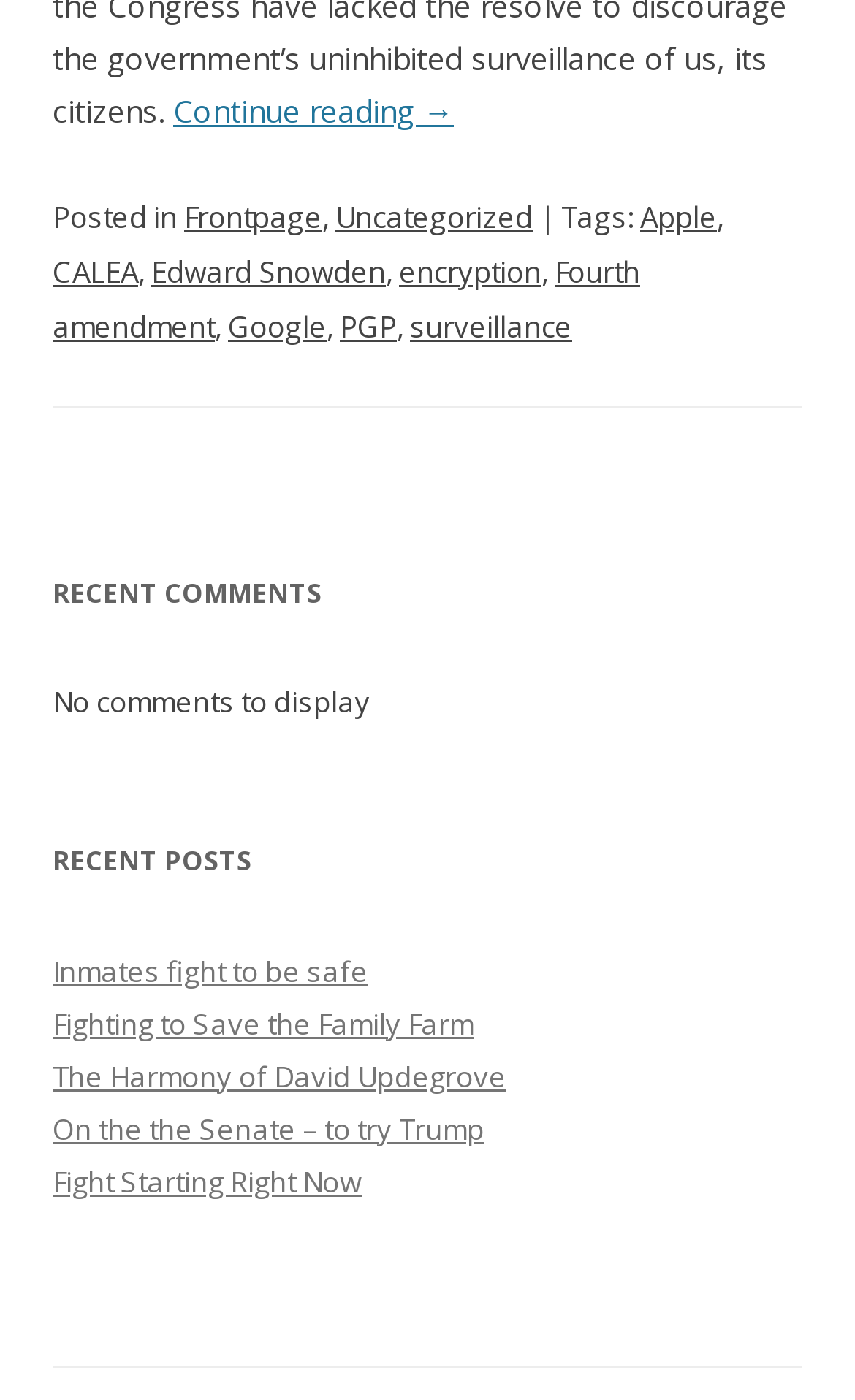Please locate the bounding box coordinates of the region I need to click to follow this instruction: "Check out the recent post 'Inmates fight to be safe'".

[0.062, 0.679, 0.431, 0.707]